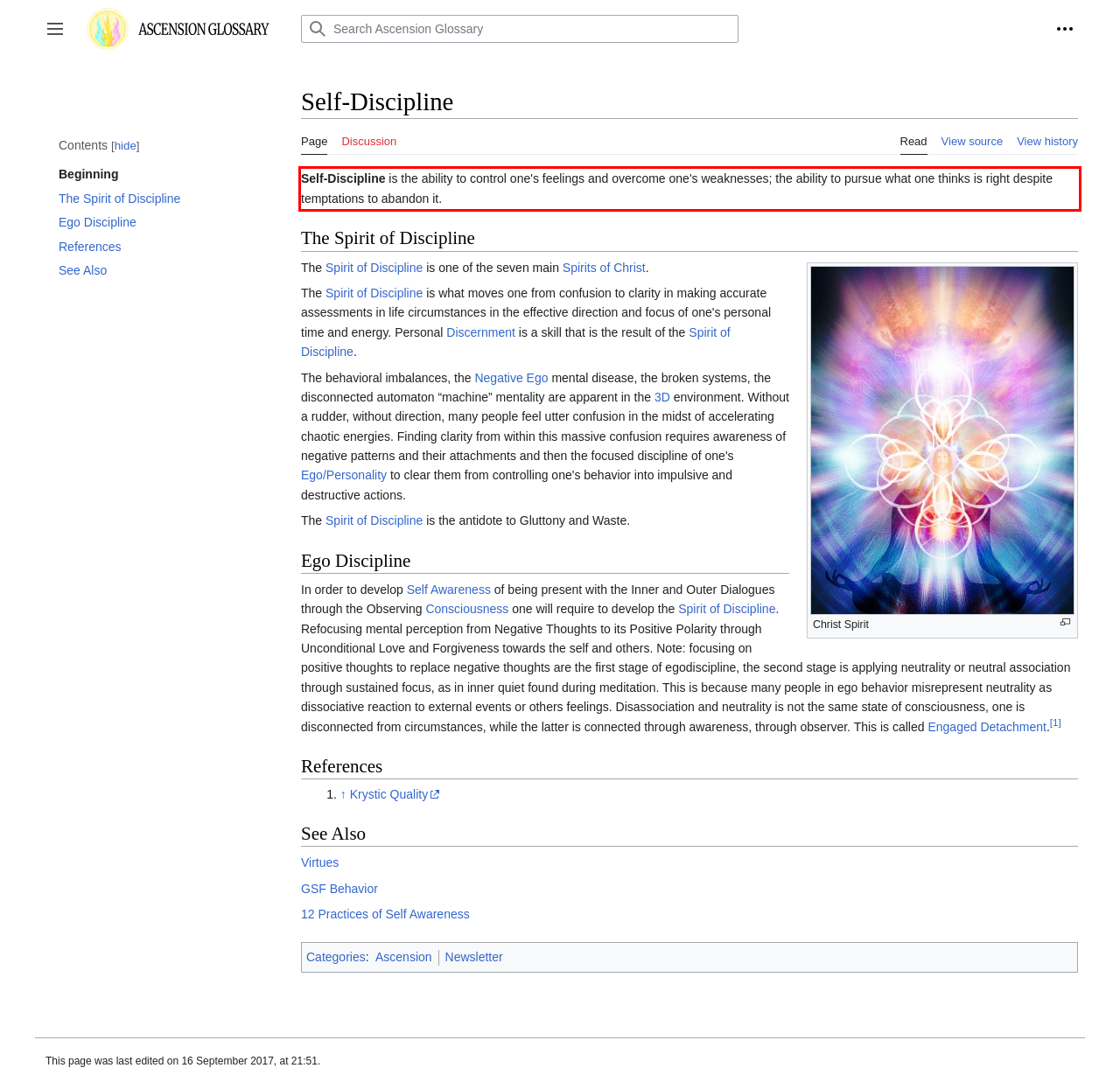Given a webpage screenshot, locate the red bounding box and extract the text content found inside it.

Self-Discipline is the ability to control one's feelings and overcome one's weaknesses; the ability to pursue what one thinks is right despite temptations to abandon it.